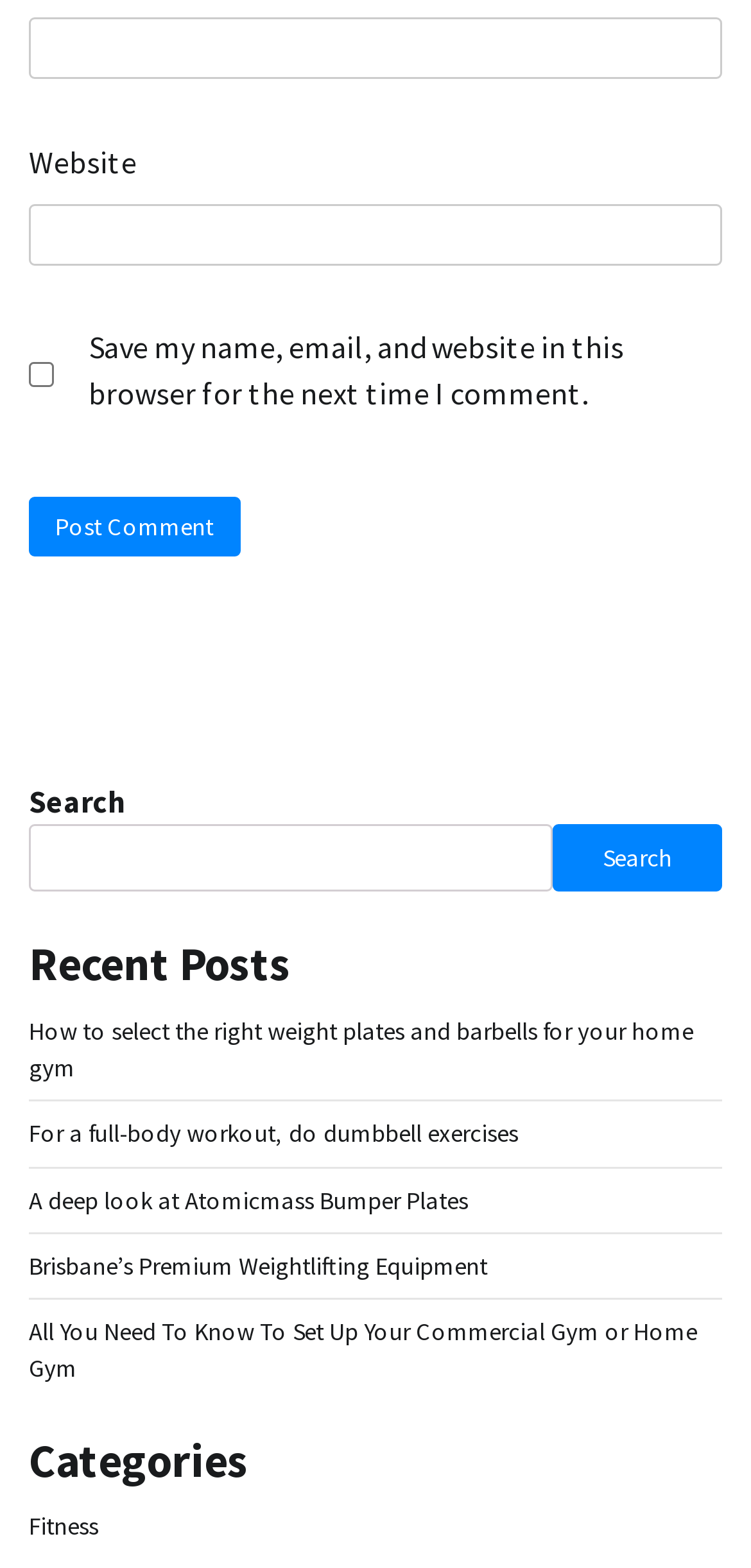What is the function of the button 'Post Comment'?
Based on the content of the image, thoroughly explain and answer the question.

The button 'Post Comment' is located below the textboxes for email, website, and comment. This suggests that its function is to submit the user's comment after they have filled in the required information.